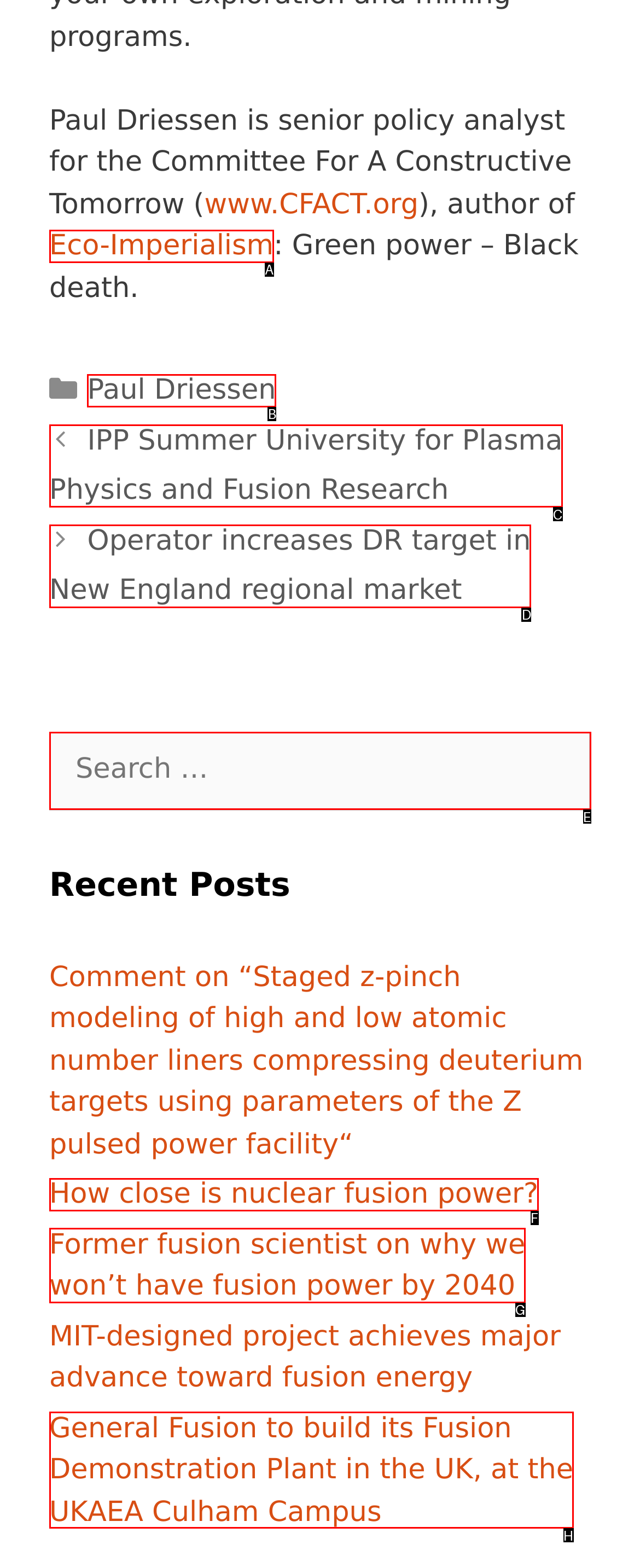Match the element description: Paul Driessen to the correct HTML element. Answer with the letter of the selected option.

B